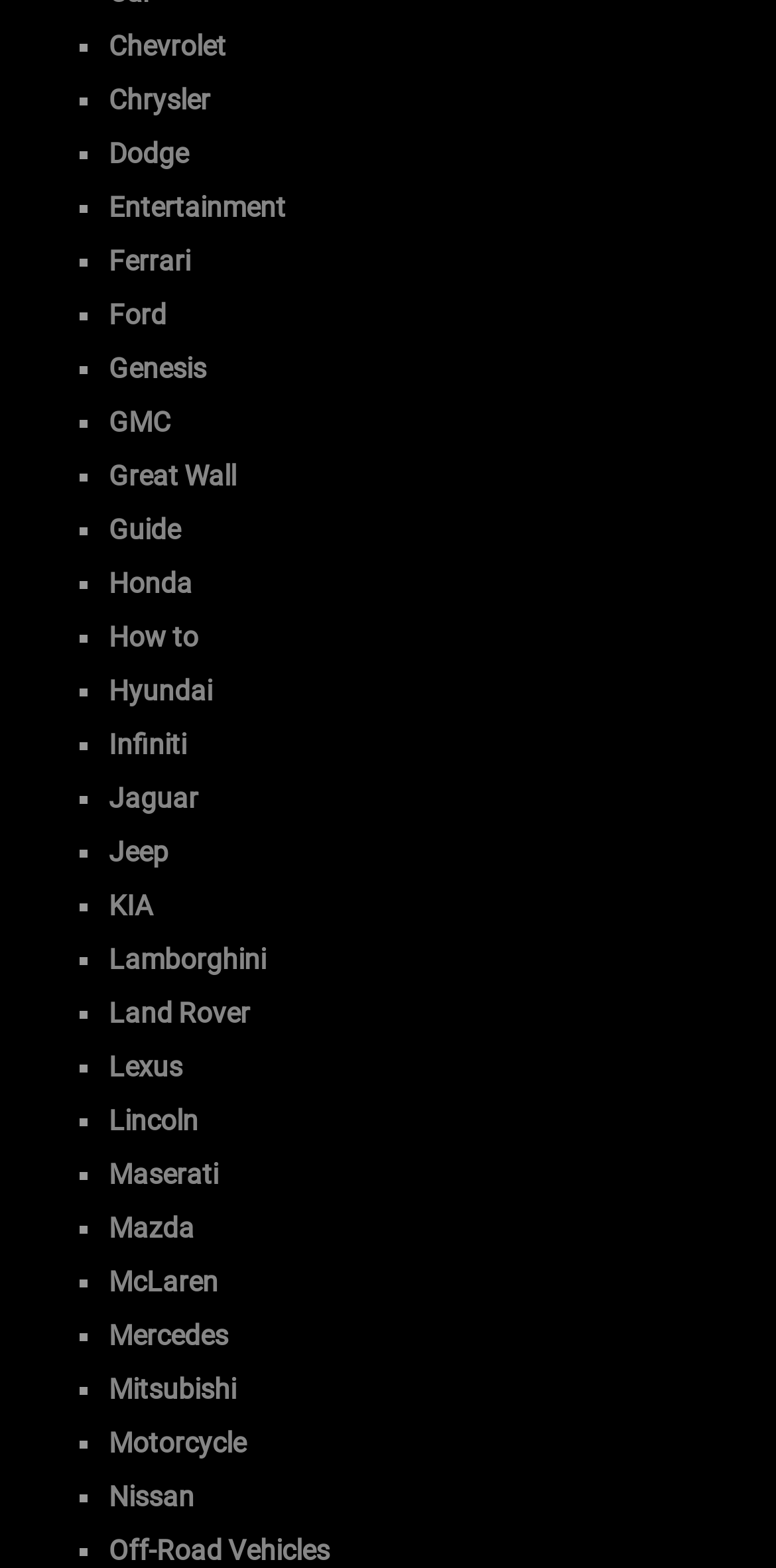Determine the bounding box coordinates of the element that should be clicked to execute the following command: "Explore Nissan".

[0.14, 0.944, 0.25, 0.964]